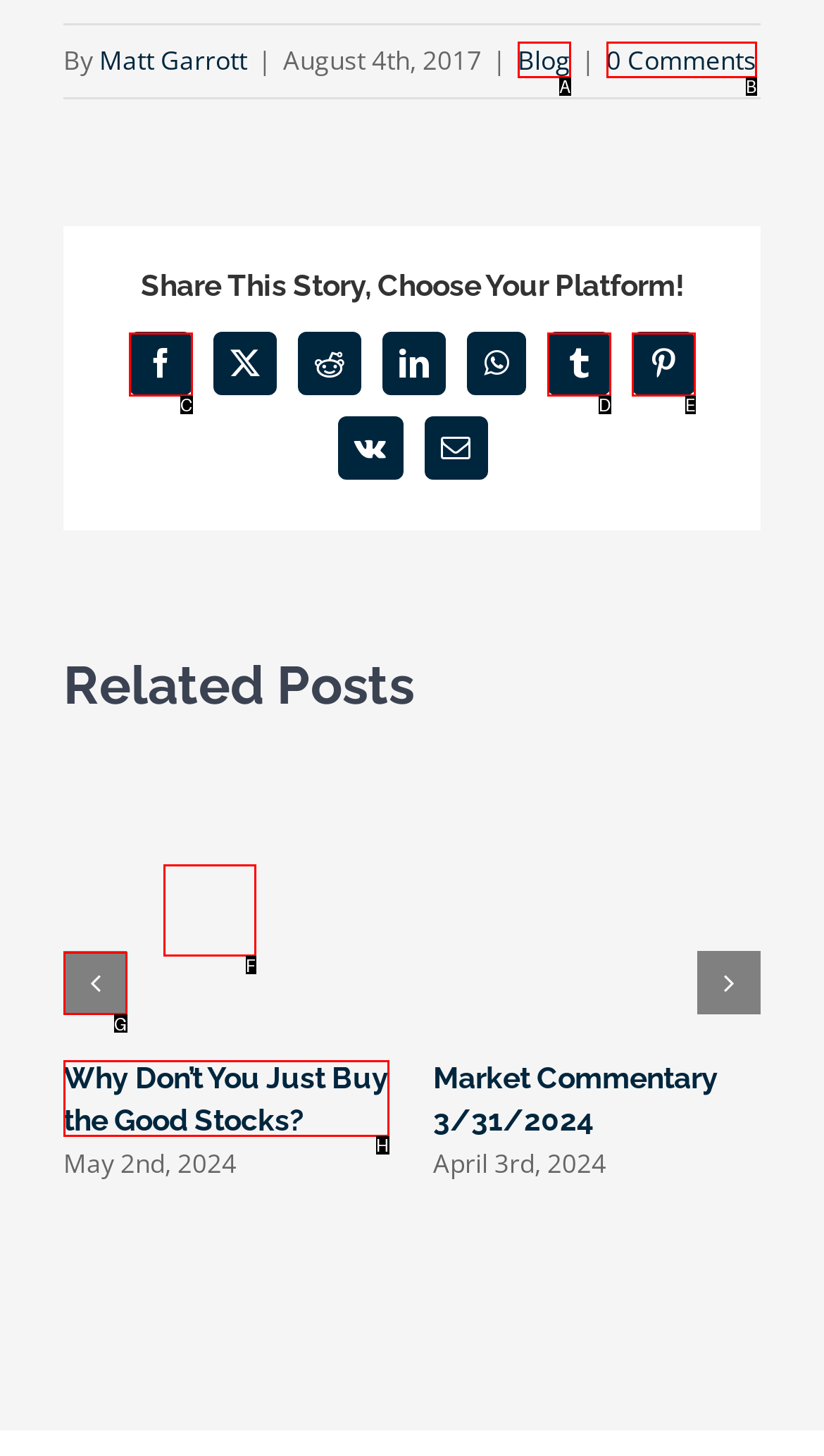Select the letter of the element you need to click to complete this task: Go to the previous slide
Answer using the letter from the specified choices.

G